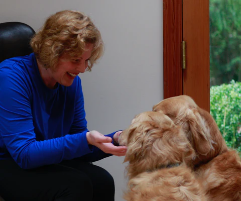What is the color of Dr. Kather's shirt?
Craft a detailed and extensive response to the question.

According to the caption, Dr. Kather is wearing a blue long-sleeve shirt, which suggests that the color of her shirt is blue.